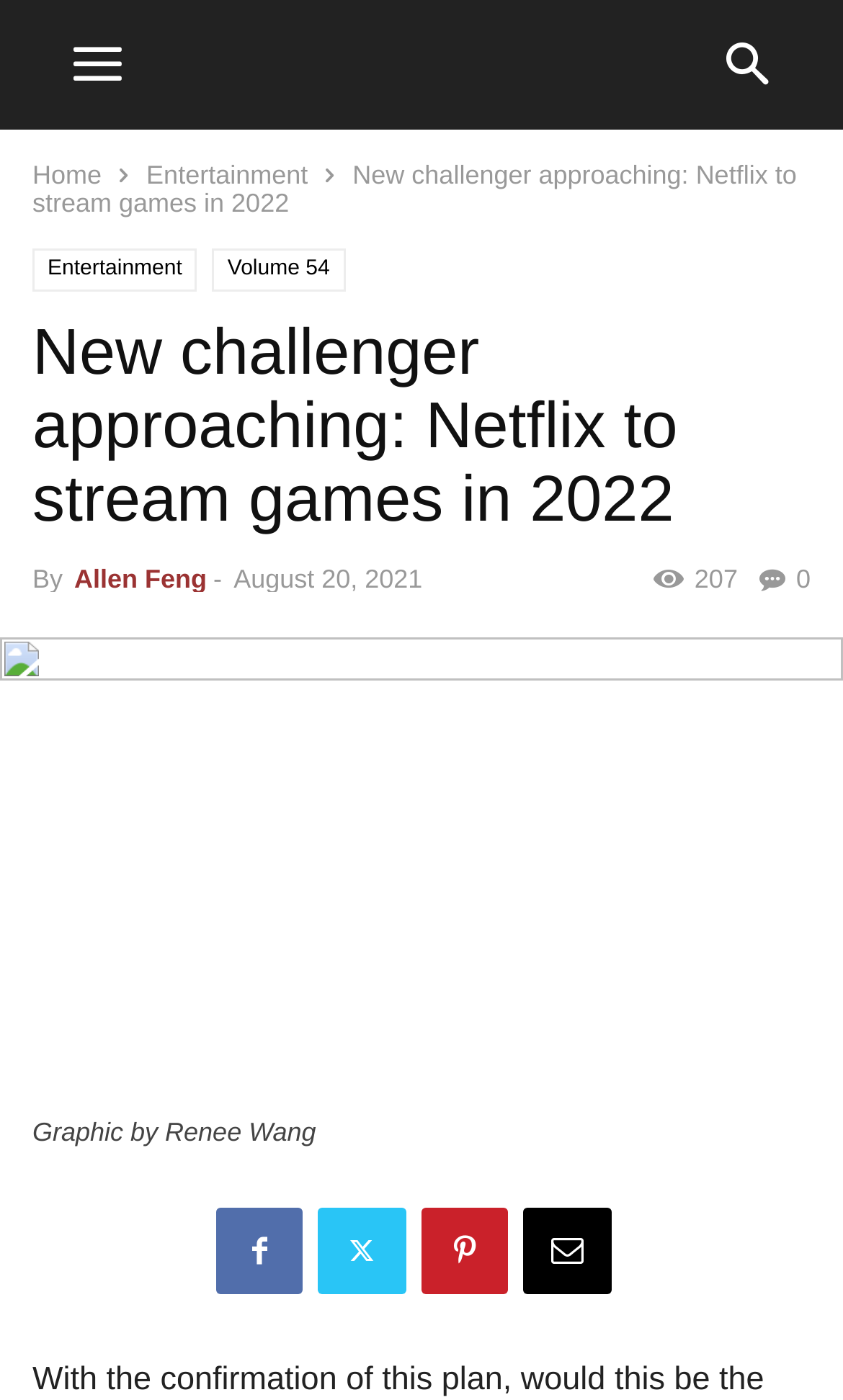Please identify the bounding box coordinates of the element on the webpage that should be clicked to follow this instruction: "view graphic details". The bounding box coordinates should be given as four float numbers between 0 and 1, formatted as [left, top, right, bottom].

[0.0, 0.467, 1.0, 0.493]